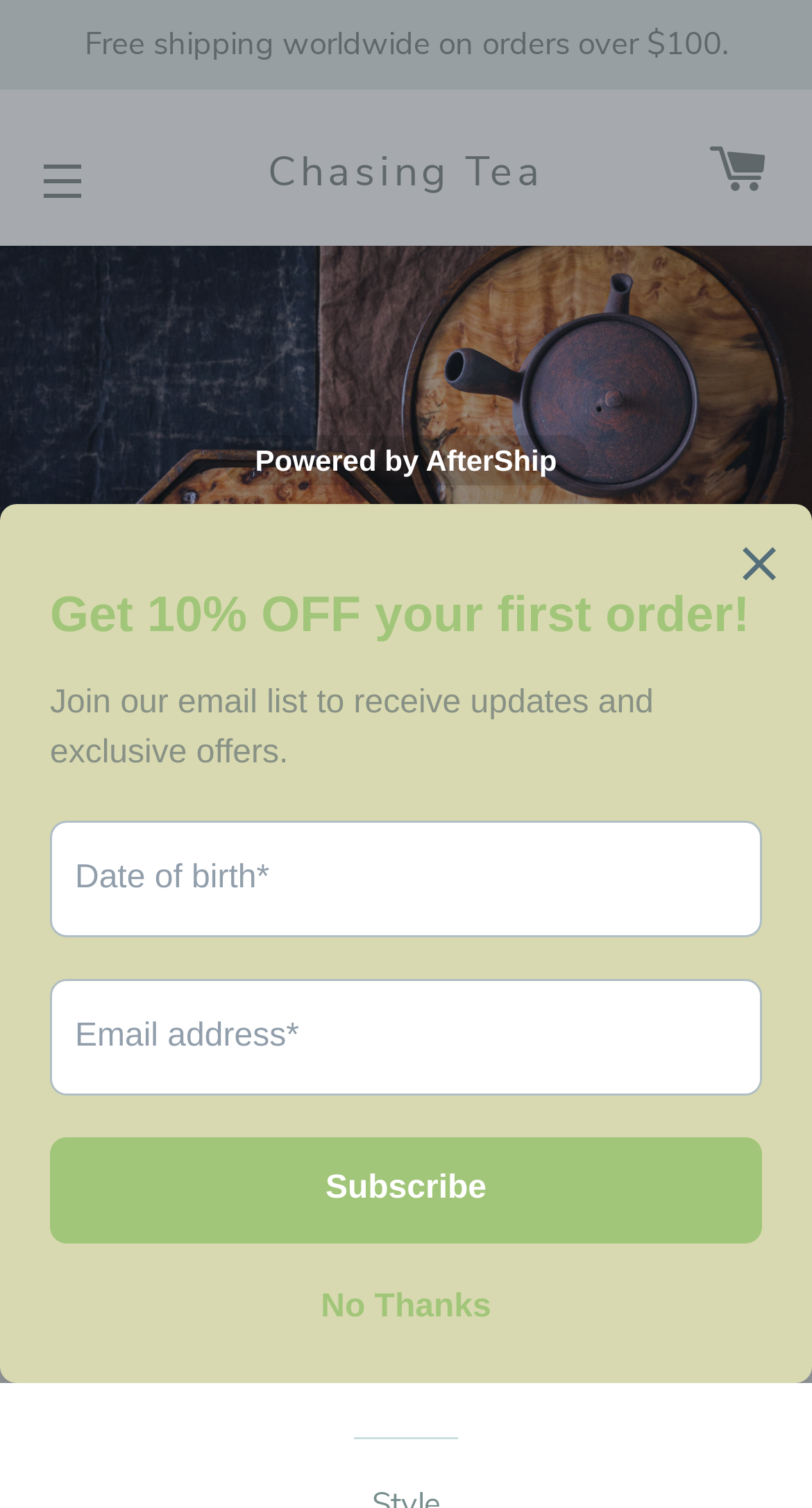For the following element description, predict the bounding box coordinates in the format (top-left x, top-left y, bottom-right x, bottom-right y). All values should be floating point numbers between 0 and 1. Description: Site navigation

[0.013, 0.086, 0.141, 0.155]